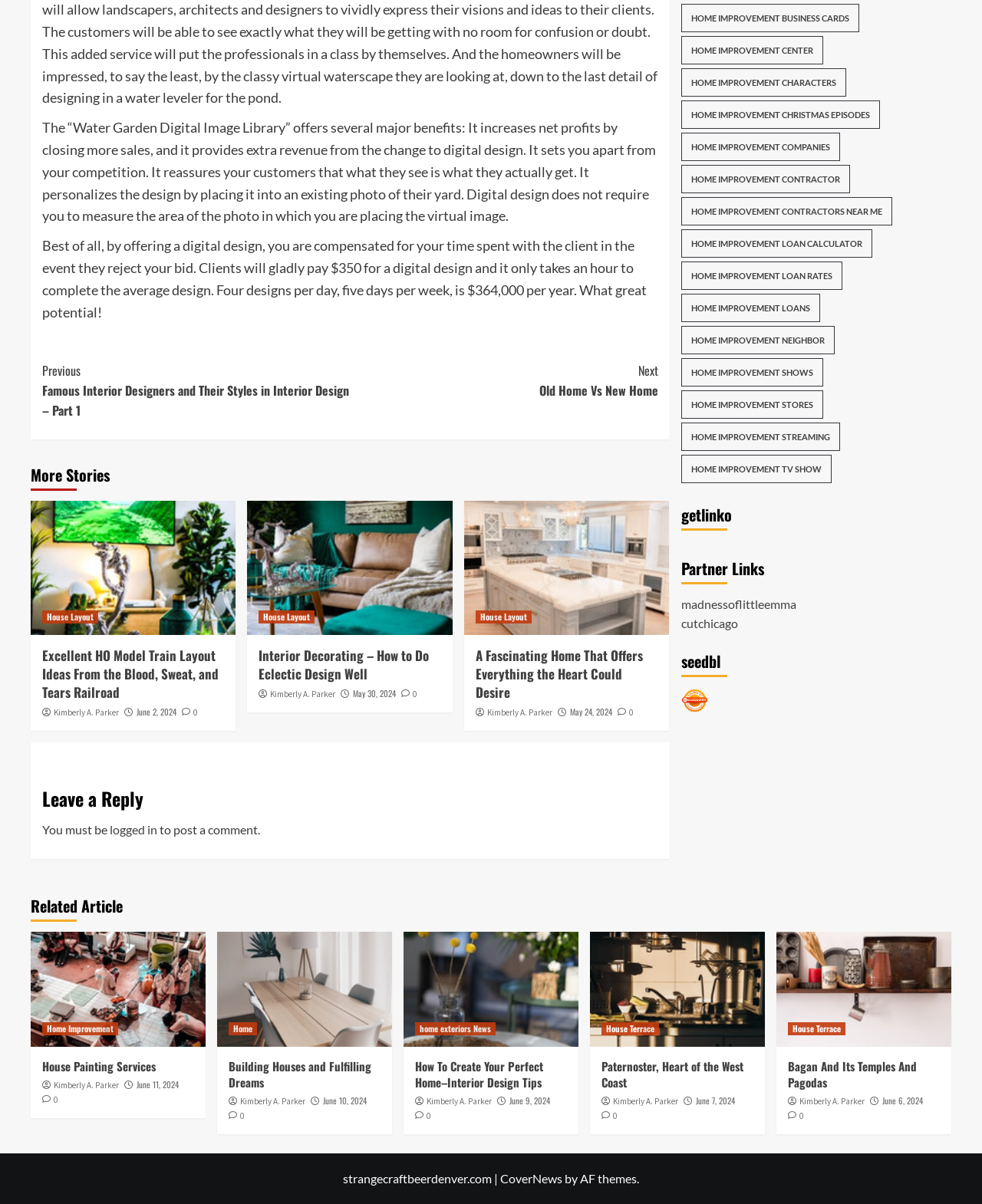What is the potential annual income from digital designs?
Offer a detailed and exhaustive answer to the question.

The text calculates the potential annual income from digital designs as $364,000, based on four designs per day, five days per week.